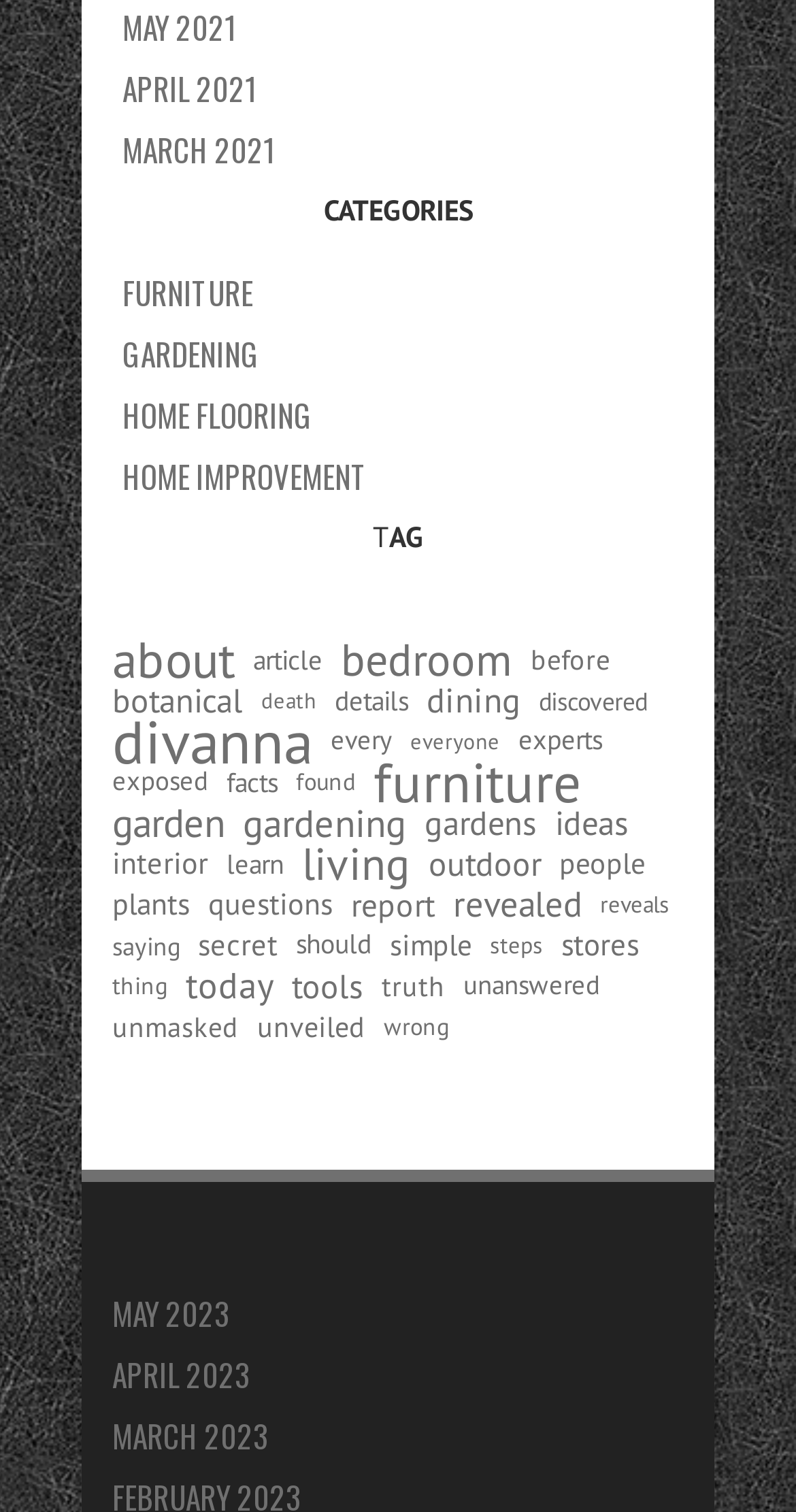How many categories are listed?
Please answer using one word or phrase, based on the screenshot.

5